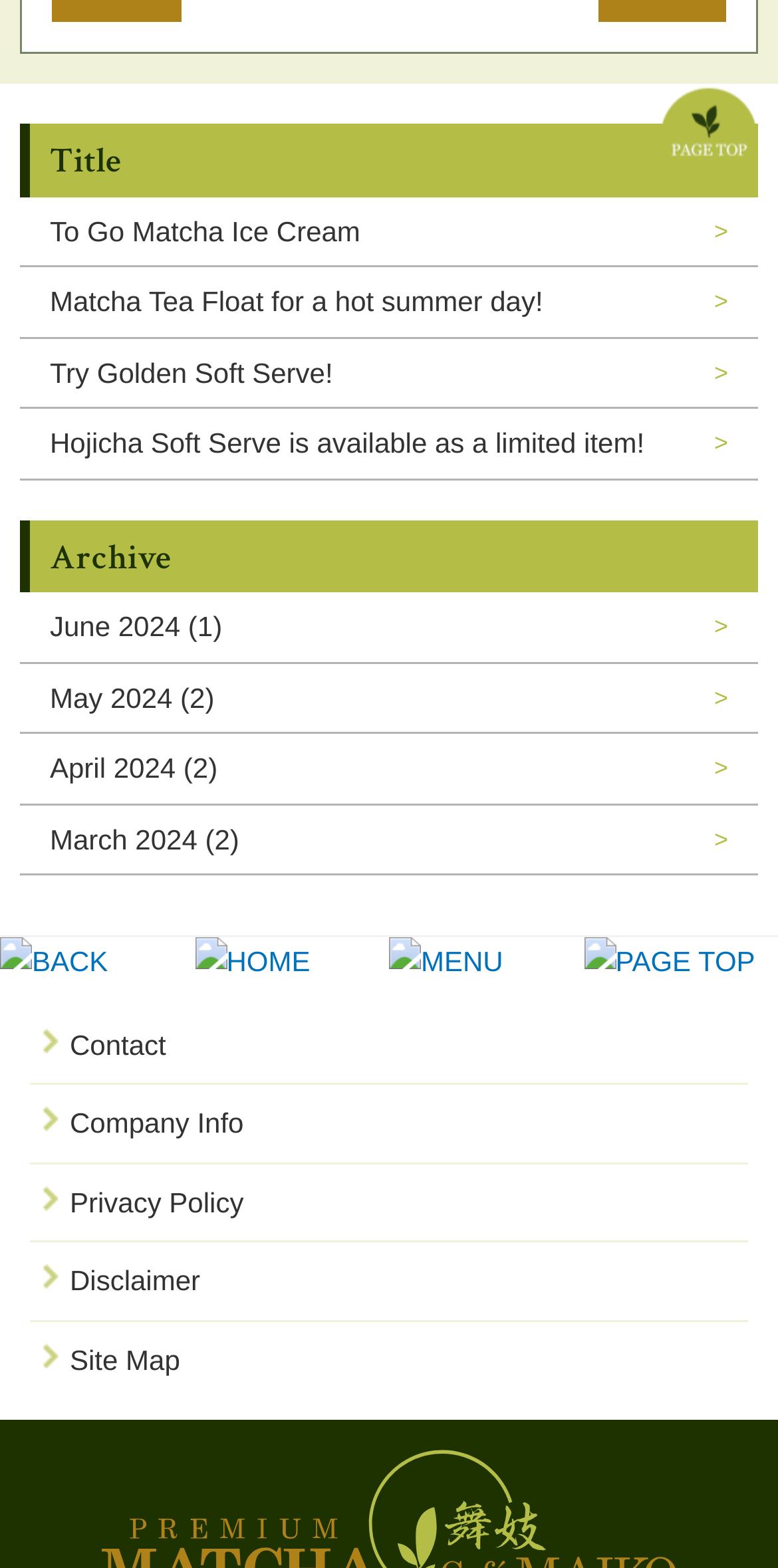What is the image at the top right of the webpage?
Provide a one-word or short-phrase answer based on the image.

TOP